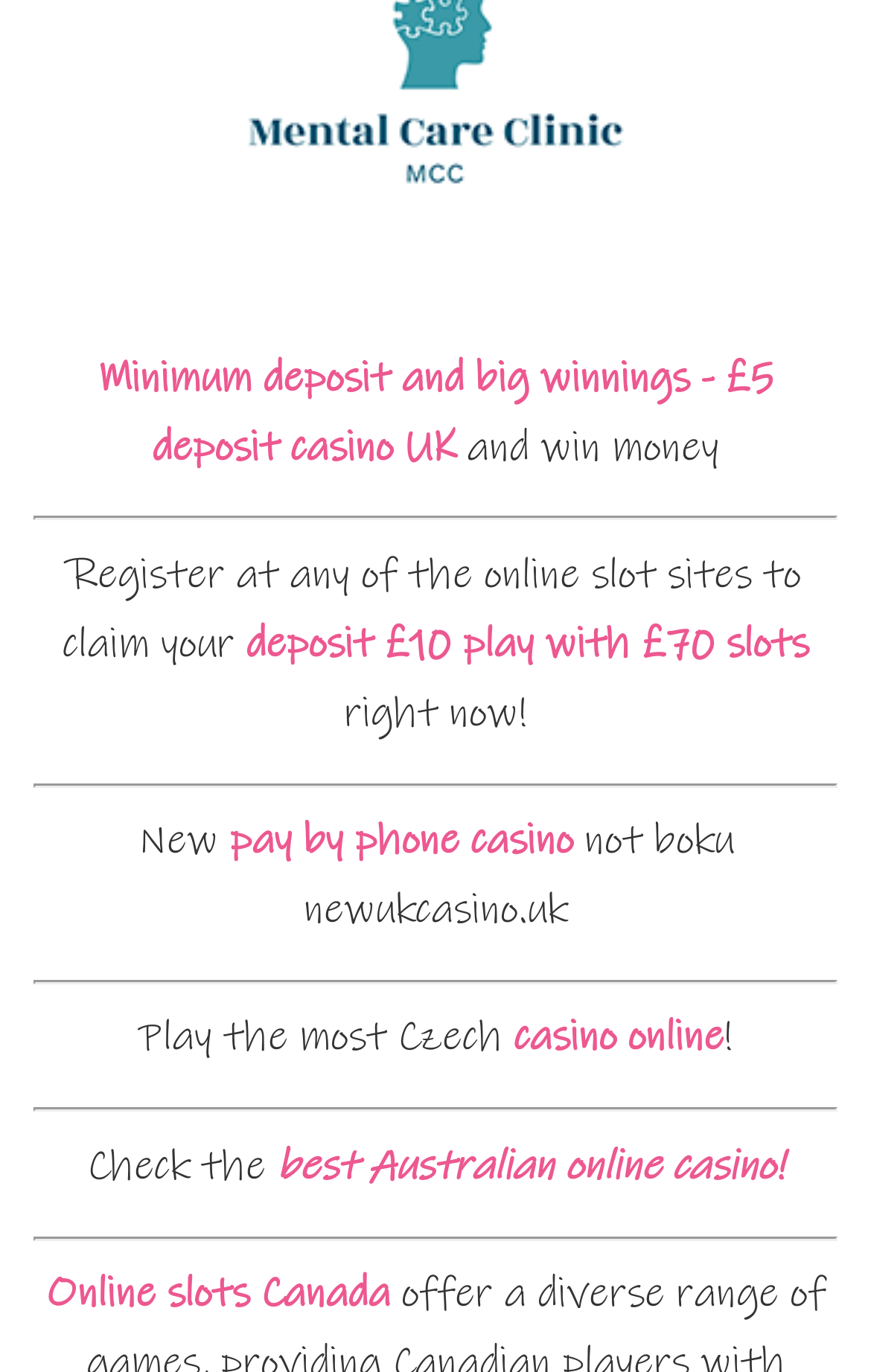What is the theme of the online slots mentioned?
Using the information from the image, answer the question thoroughly.

The text 'Play the most Czech' implies that the online slots mentioned have a Czech theme.